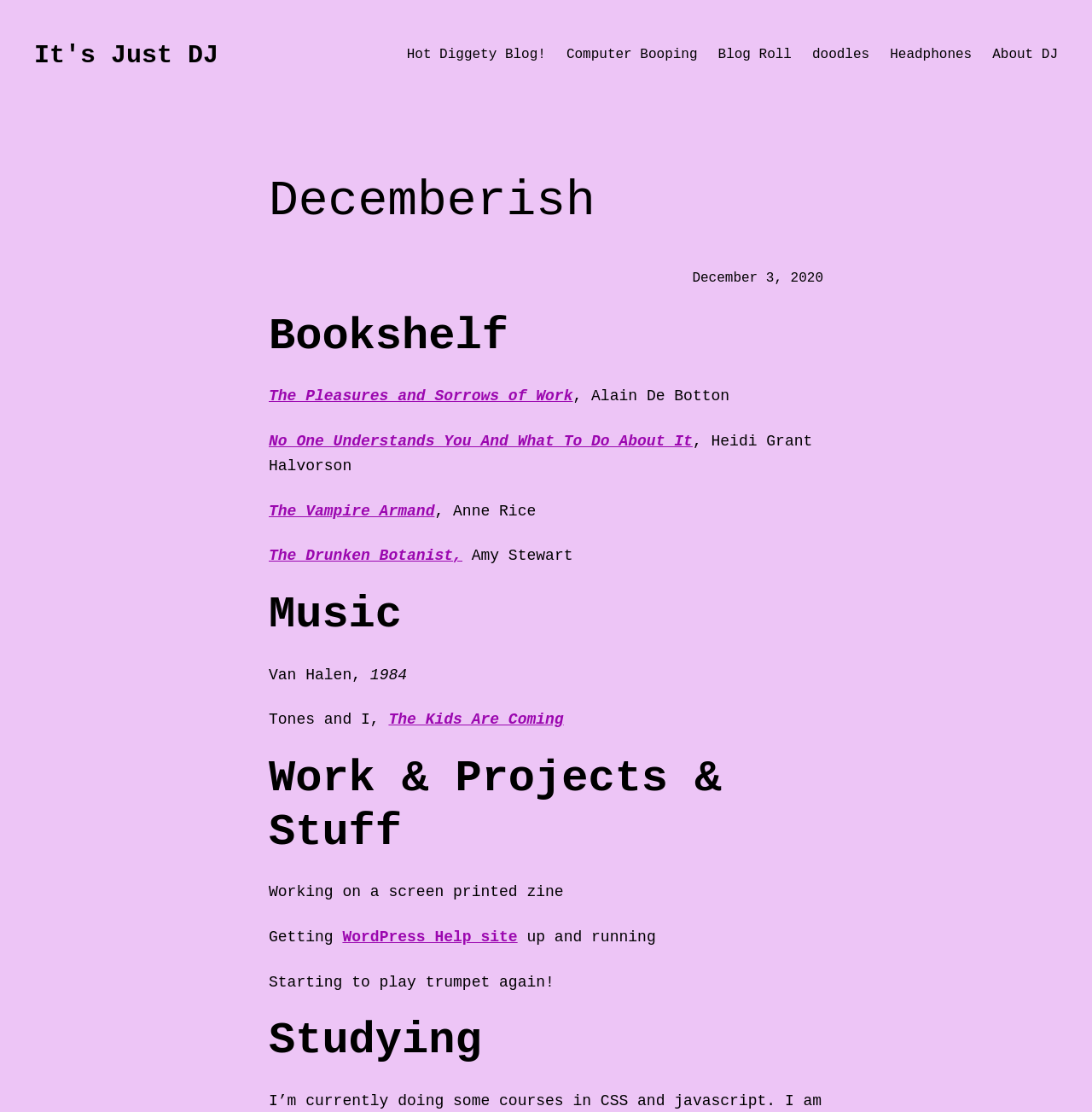Please give a succinct answer using a single word or phrase:
What is the name of the album by Van Halen?

1984